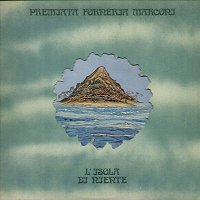What is the name of the record label?
Using the image, provide a concise answer in one word or a short phrase.

Numero Uno